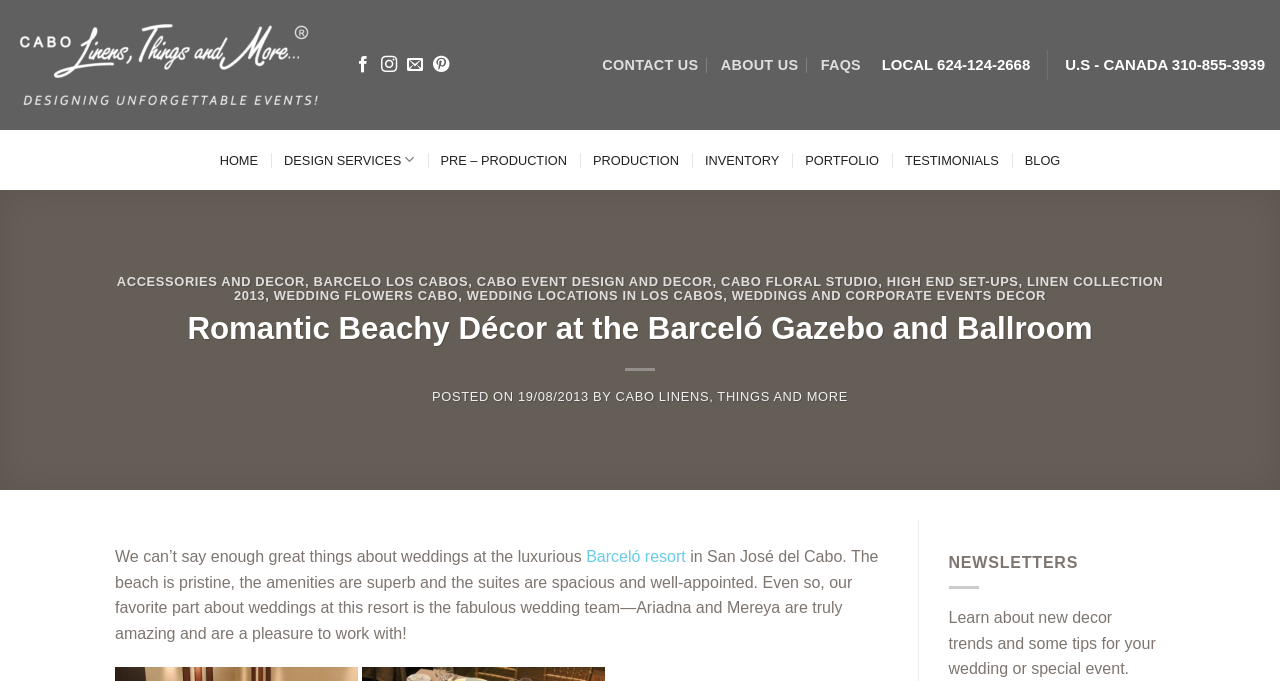Please find the bounding box coordinates of the section that needs to be clicked to achieve this instruction: "View portfolio".

[0.629, 0.195, 0.687, 0.275]